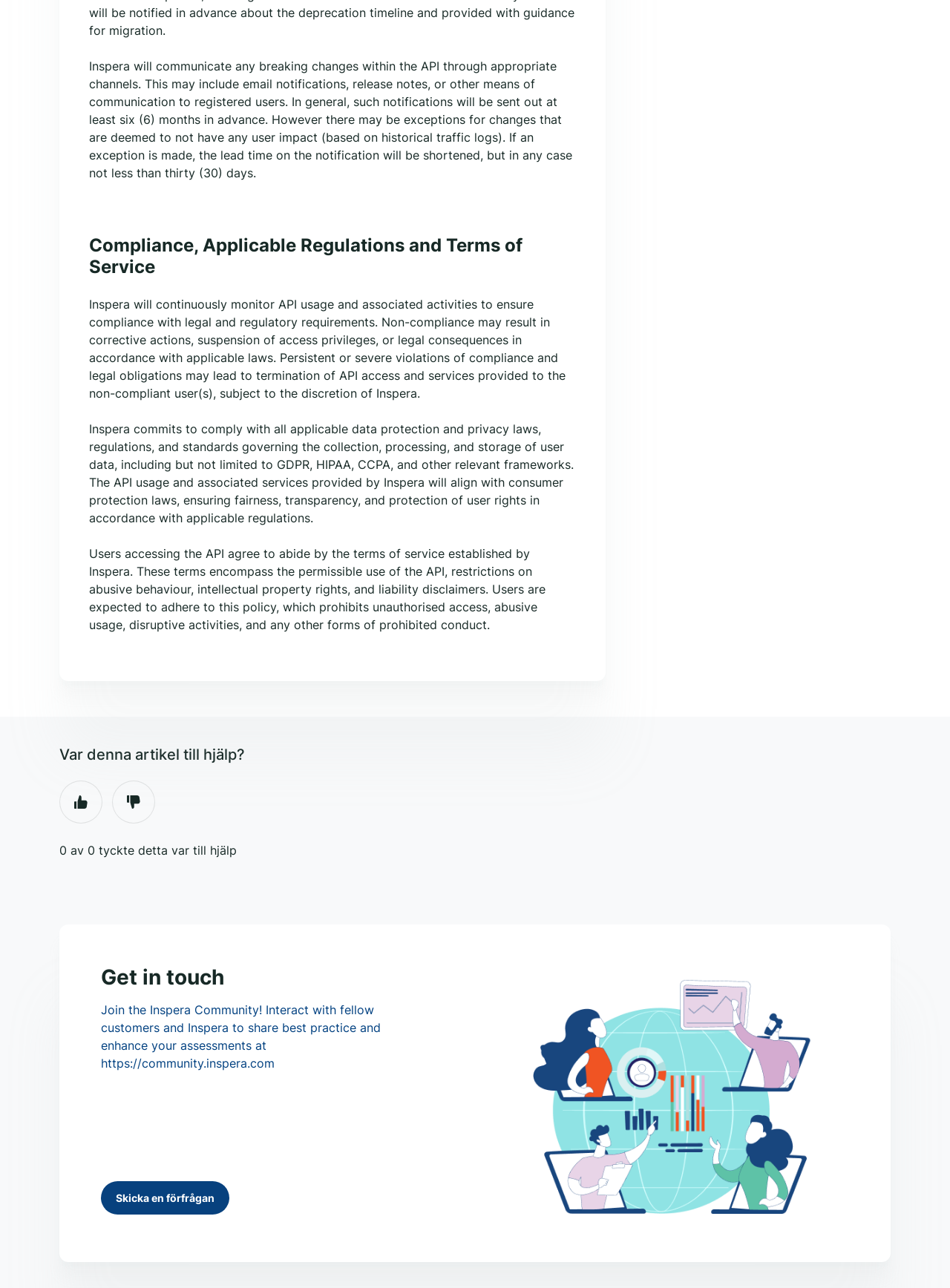What may result from non-compliance with legal and regulatory requirements?
Please utilize the information in the image to give a detailed response to the question.

The webpage states that non-compliance with legal and regulatory requirements may result in corrective actions, suspension of access privileges, or legal consequences in accordance with applicable laws, and in severe cases, termination of API access and services provided to the non-compliant user(s).